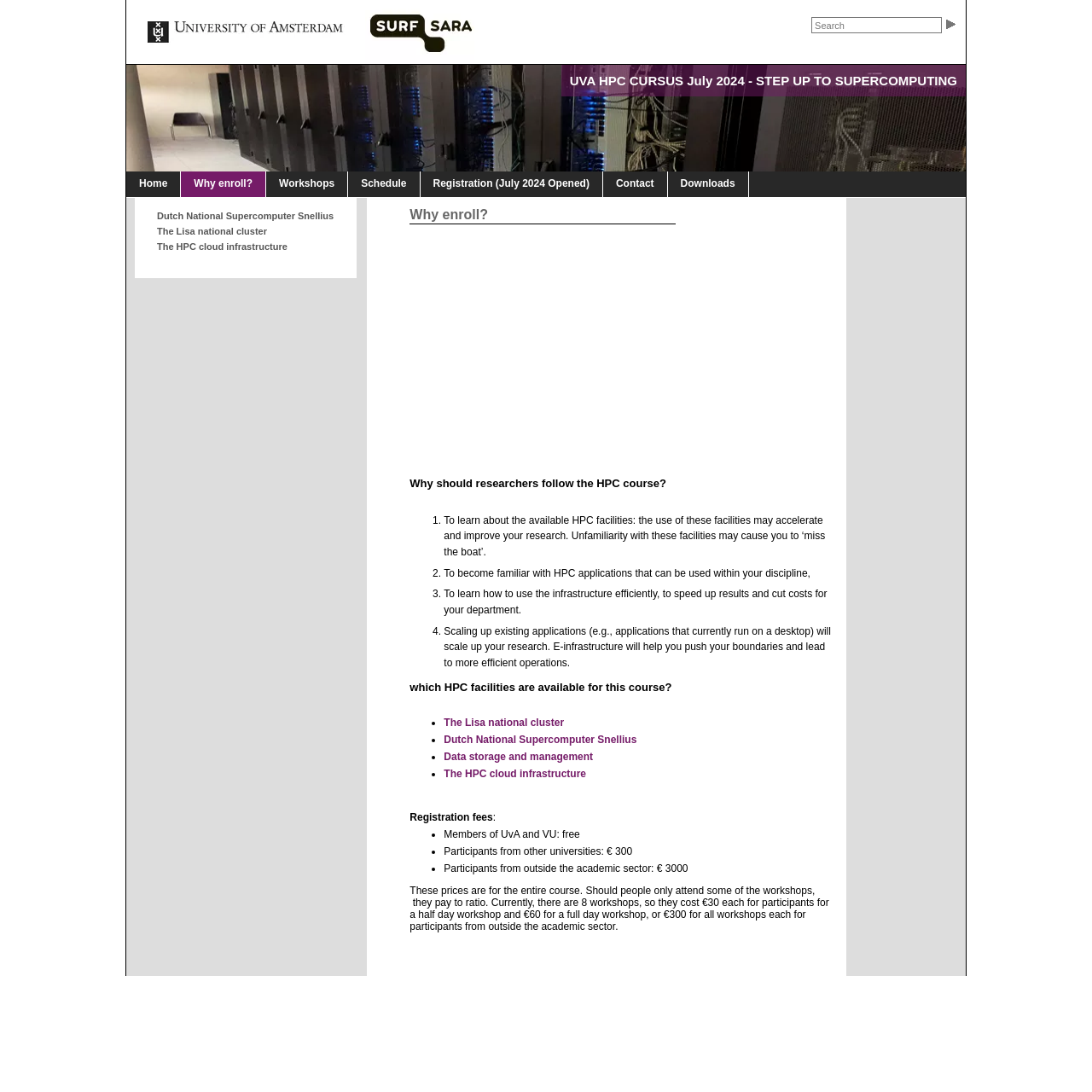Please indicate the bounding box coordinates of the element's region to be clicked to achieve the instruction: "Check the 'Registration fees'". Provide the coordinates as four float numbers between 0 and 1, i.e., [left, top, right, bottom].

[0.375, 0.743, 0.451, 0.754]